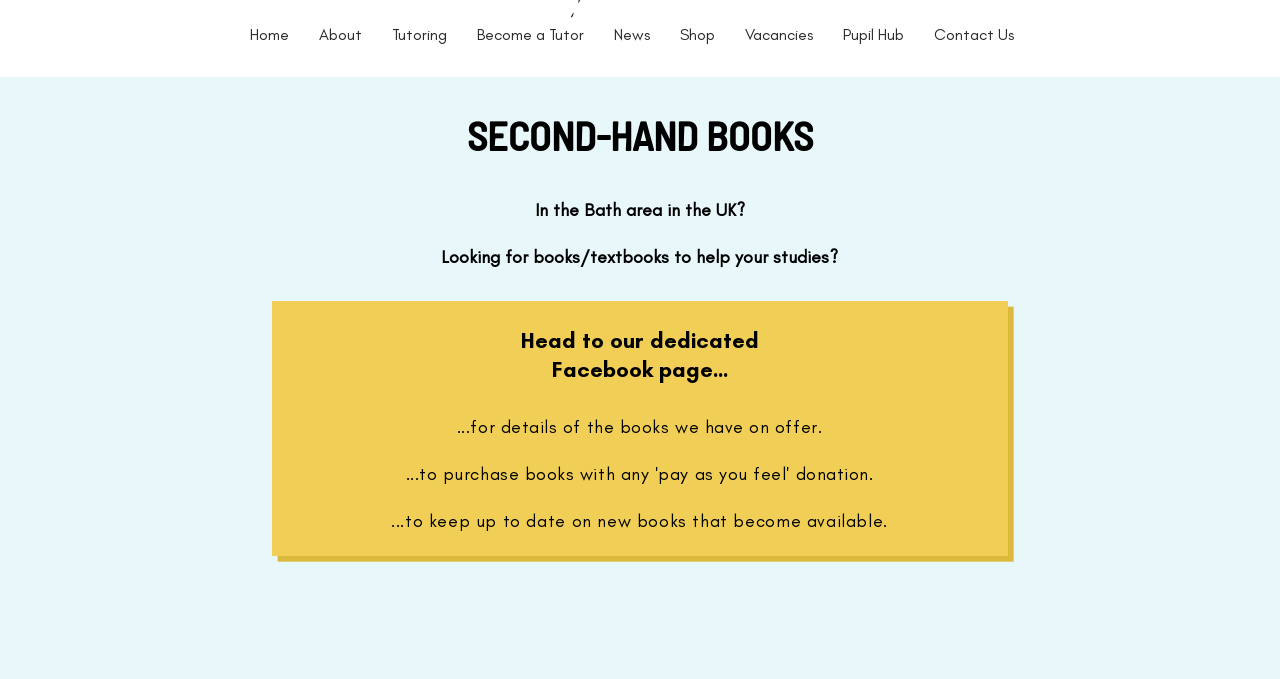Could you locate the bounding box coordinates for the section that should be clicked to accomplish this task: "visit the shop".

[0.52, 0.028, 0.57, 0.075]